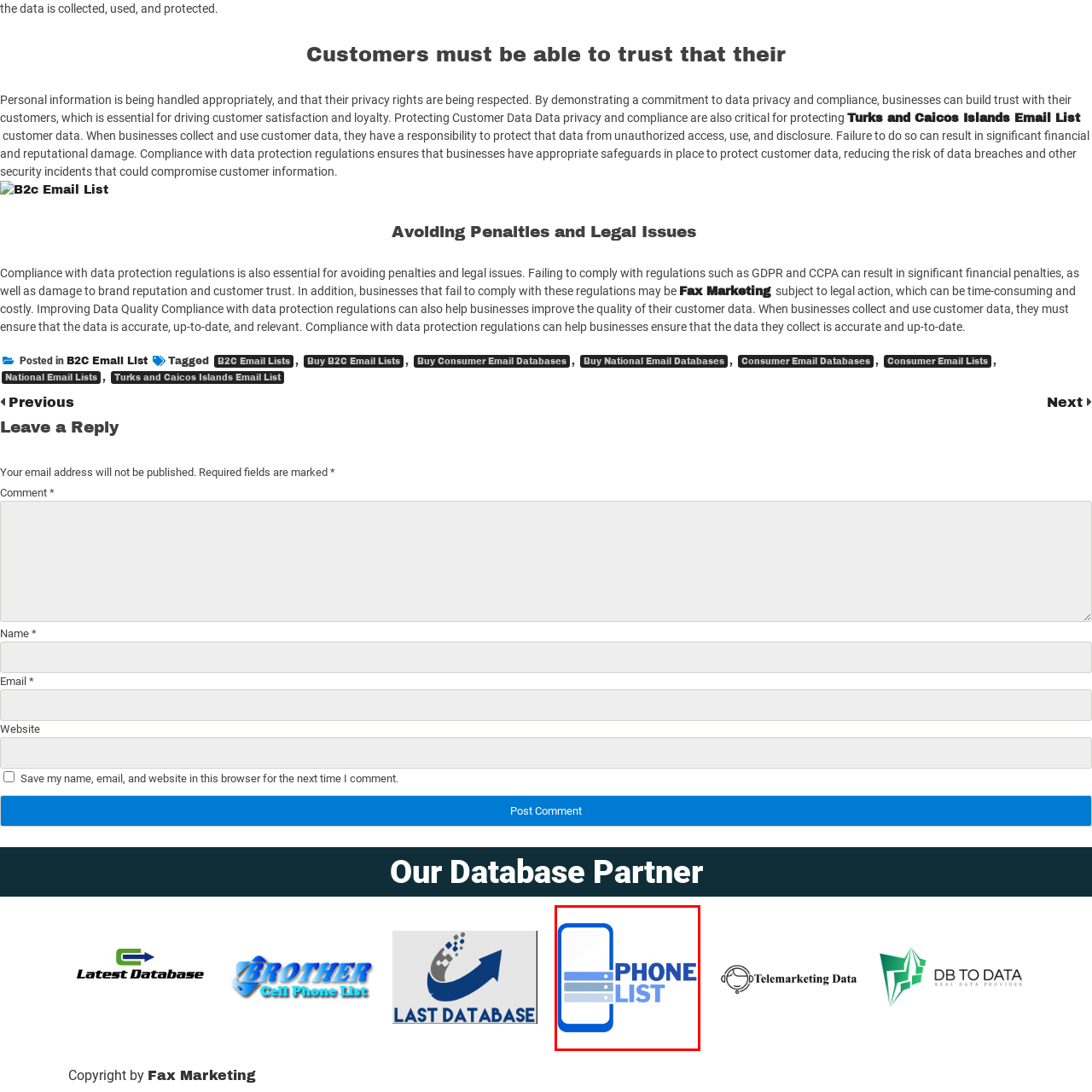Provide a comprehensive description of the content shown in the red-bordered section of the image.

The image features a stylized graphic representing a "Phone List," designed to convey the concept of organized contact information. At the forefront, the bold text "PHONE LIST" is prominently displayed in two shades of blue, emphasizing clarity and accessibility. Below the text, a graphic of a mobile device is included, suggesting modern communication methods. The overall design effectively communicates the utility of this service, which likely includes valuable contact data for marketing or networking purposes, appealing directly to businesses and individuals seeking to enhance their outreach efforts. This image complements the ongoing theme of data privacy and compliance, serving as a reminder of the importance of managing customer data responsibly.